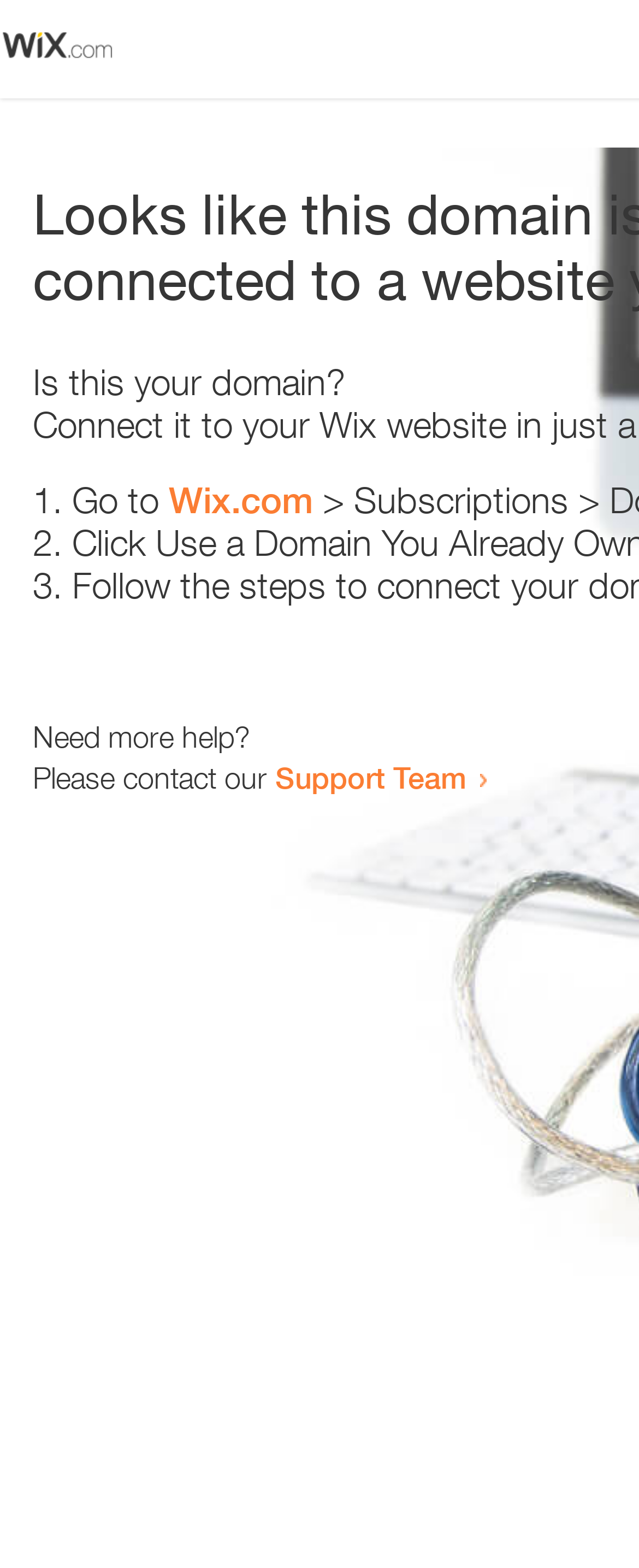Is the webpage asking a question to the user?
Please provide an in-depth and detailed response to the question.

The webpage contains a static text 'Is this your domain?' which is a question directed to the user. This suggests that the webpage is asking a question to the user, possibly to confirm ownership of the domain.